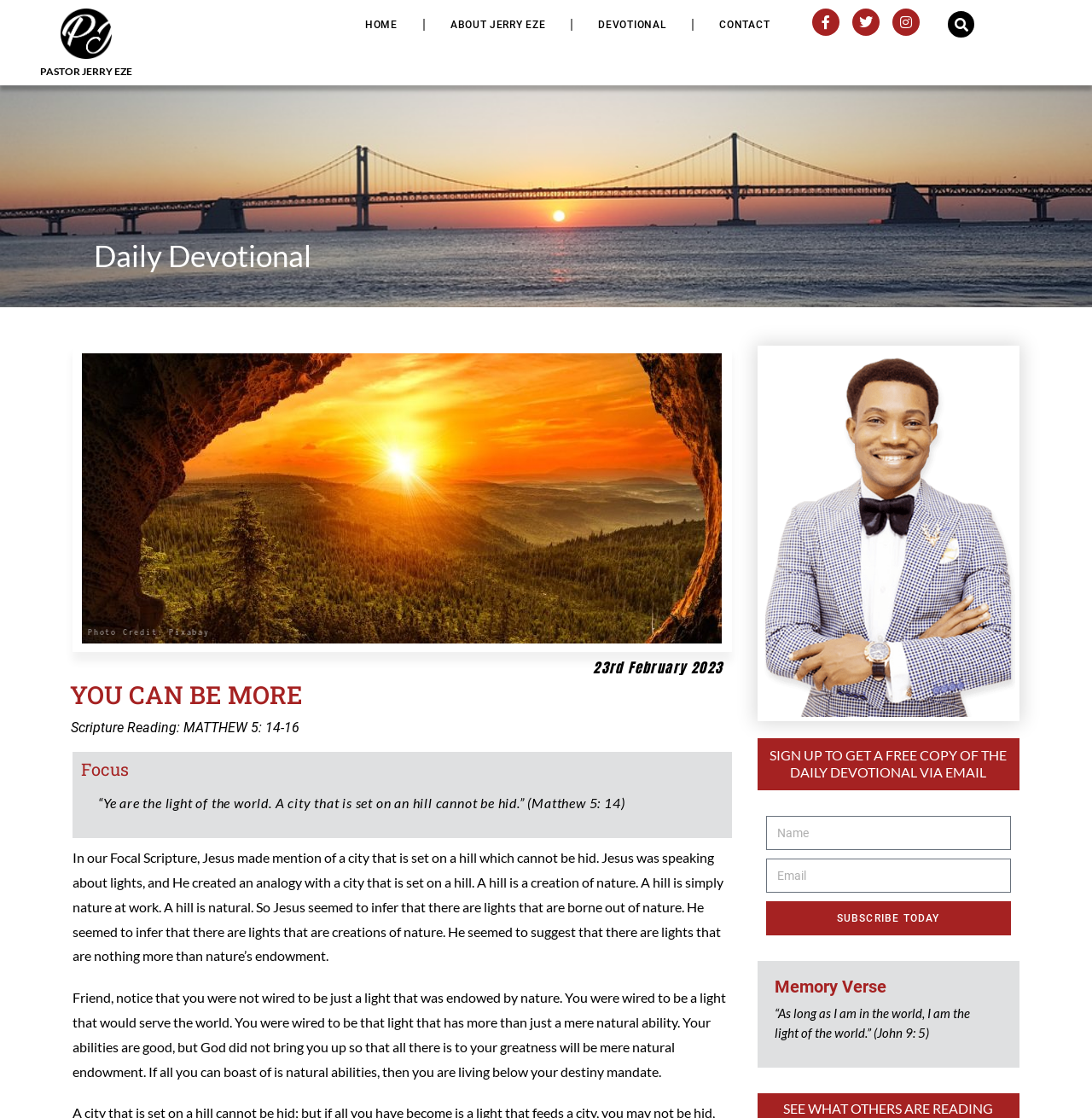Please extract the primary headline from the webpage.

YOU CAN BE MORE